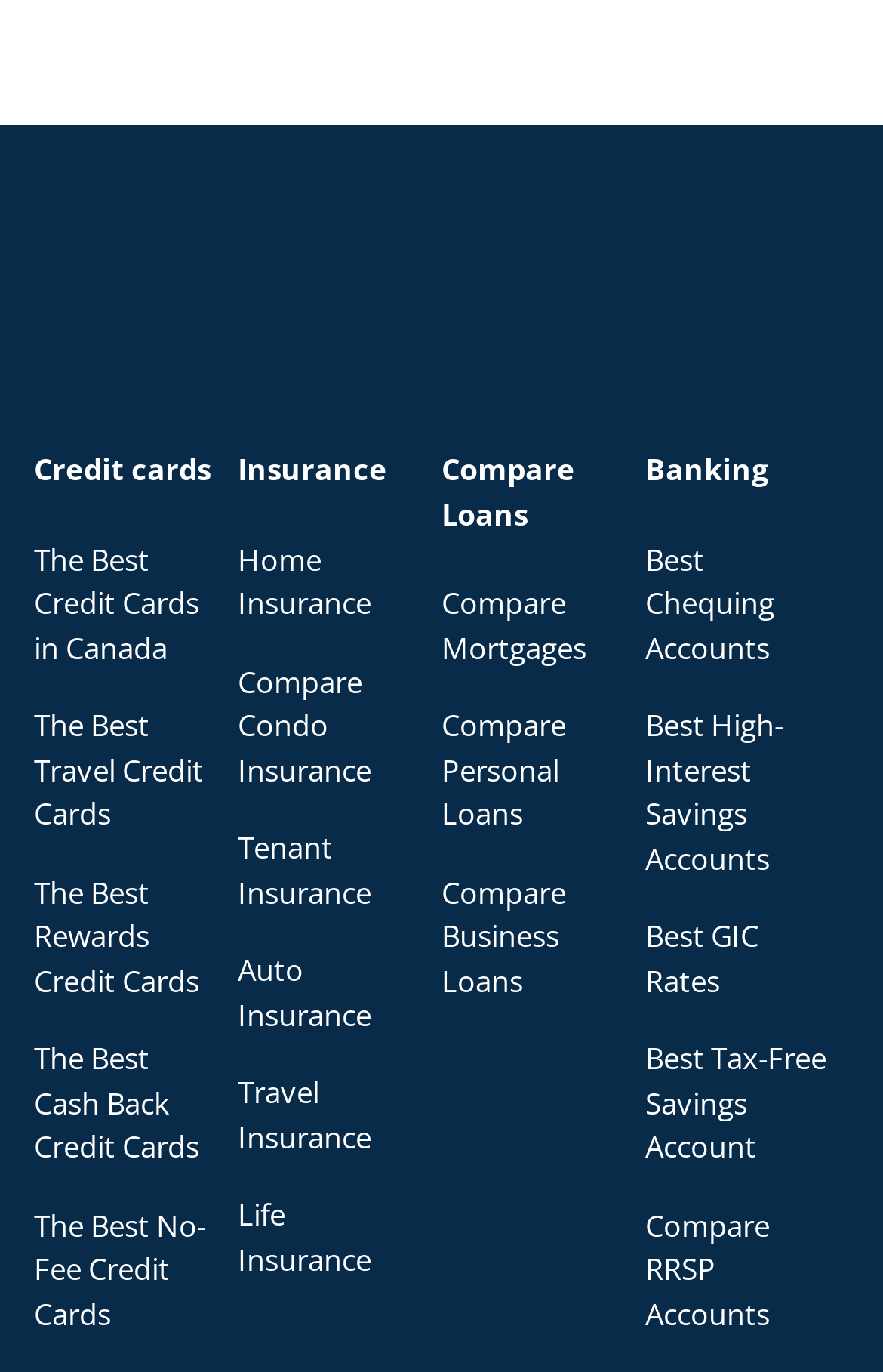Determine the bounding box coordinates of the clickable region to follow the instruction: "Click on The Best Credit Cards in Canada".

[0.038, 0.392, 0.251, 0.489]